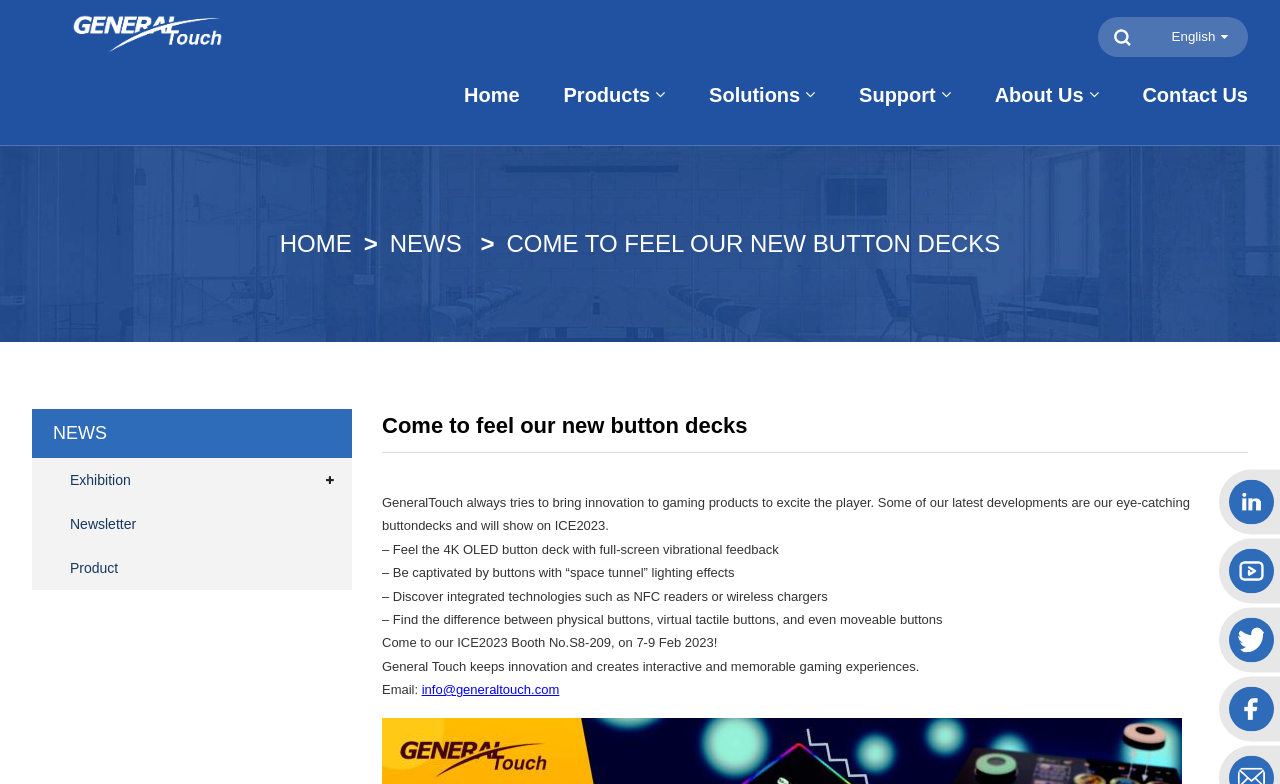Could you provide the bounding box coordinates for the portion of the screen to click to complete this instruction: "Click the GT LOGO link"?

[0.025, 0.032, 0.205, 0.052]